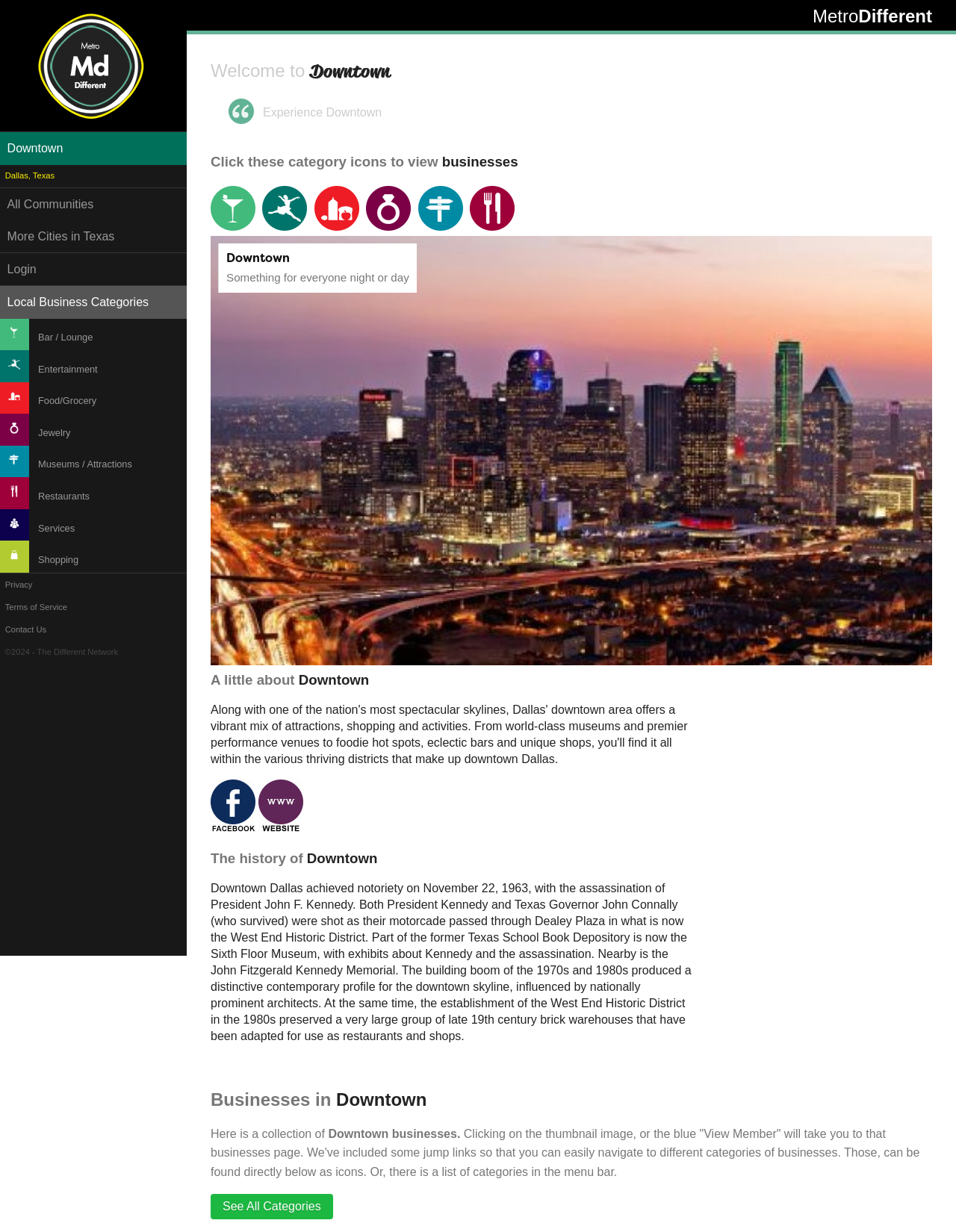Identify the bounding box for the element characterized by the following description: "Home".

None